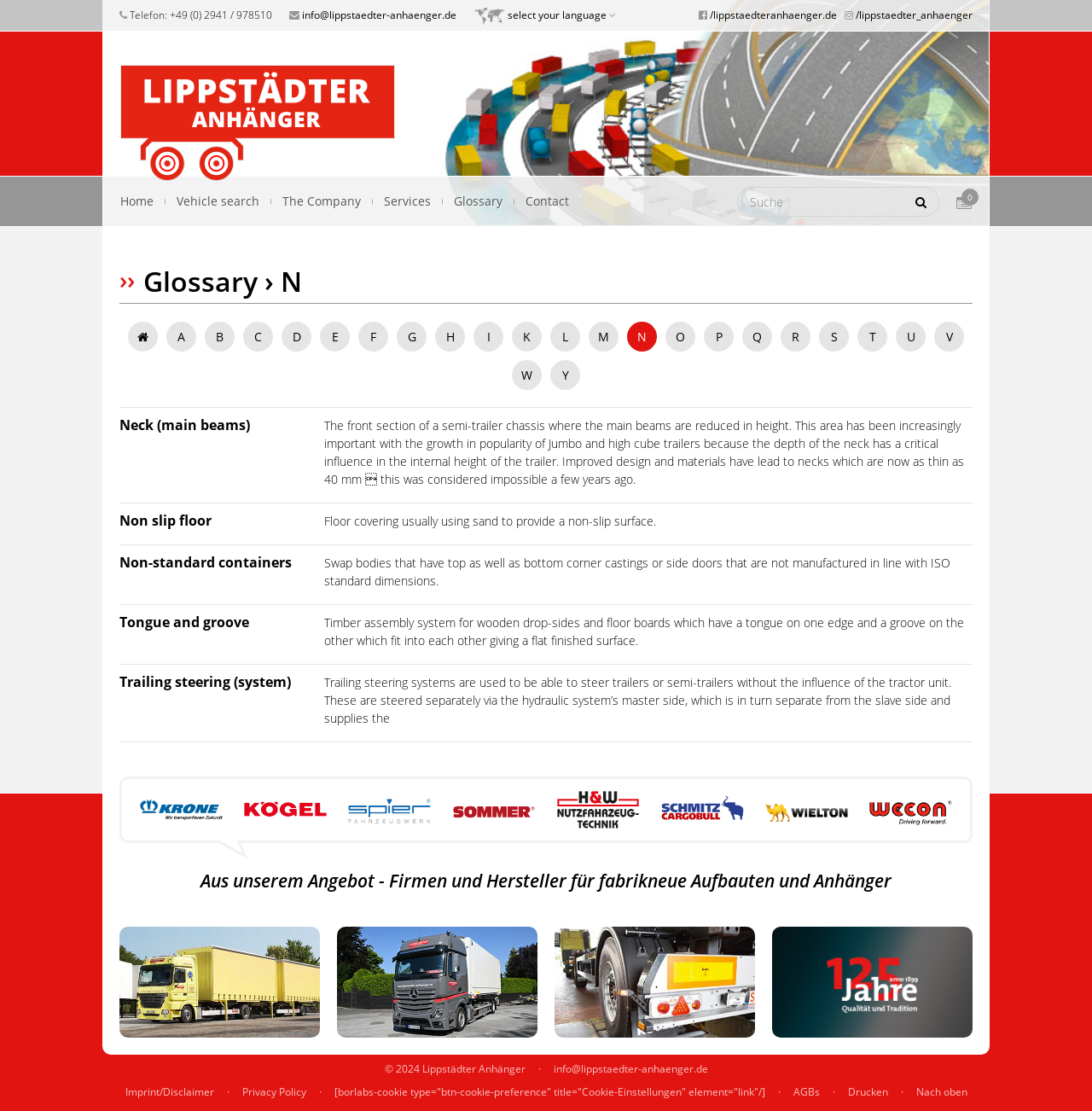What is the language selection icon on the webpage?
Please craft a detailed and exhaustive response to the question.

The language selection icon is a globe icon '' with the text 'Weltkarte select your language', which allows users to select their preferred language on the webpage.